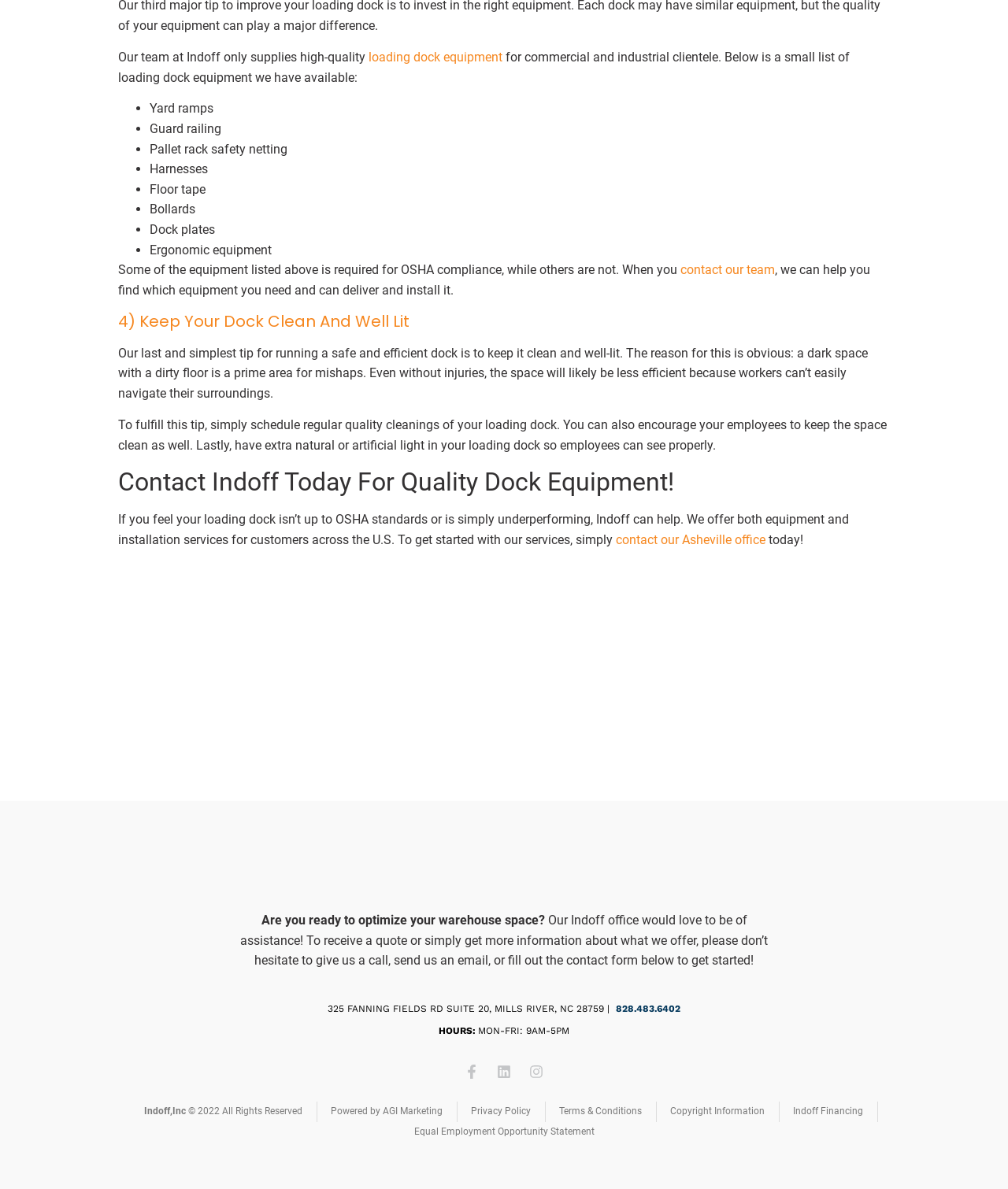Can you give a detailed response to the following question using the information from the image? What social media platforms does Indoff have a presence on?

At the bottom of the webpage, there are links to Indoff's social media profiles, which include Facebook, LinkedIn, and Instagram, indicating that the company has a presence on these platforms.